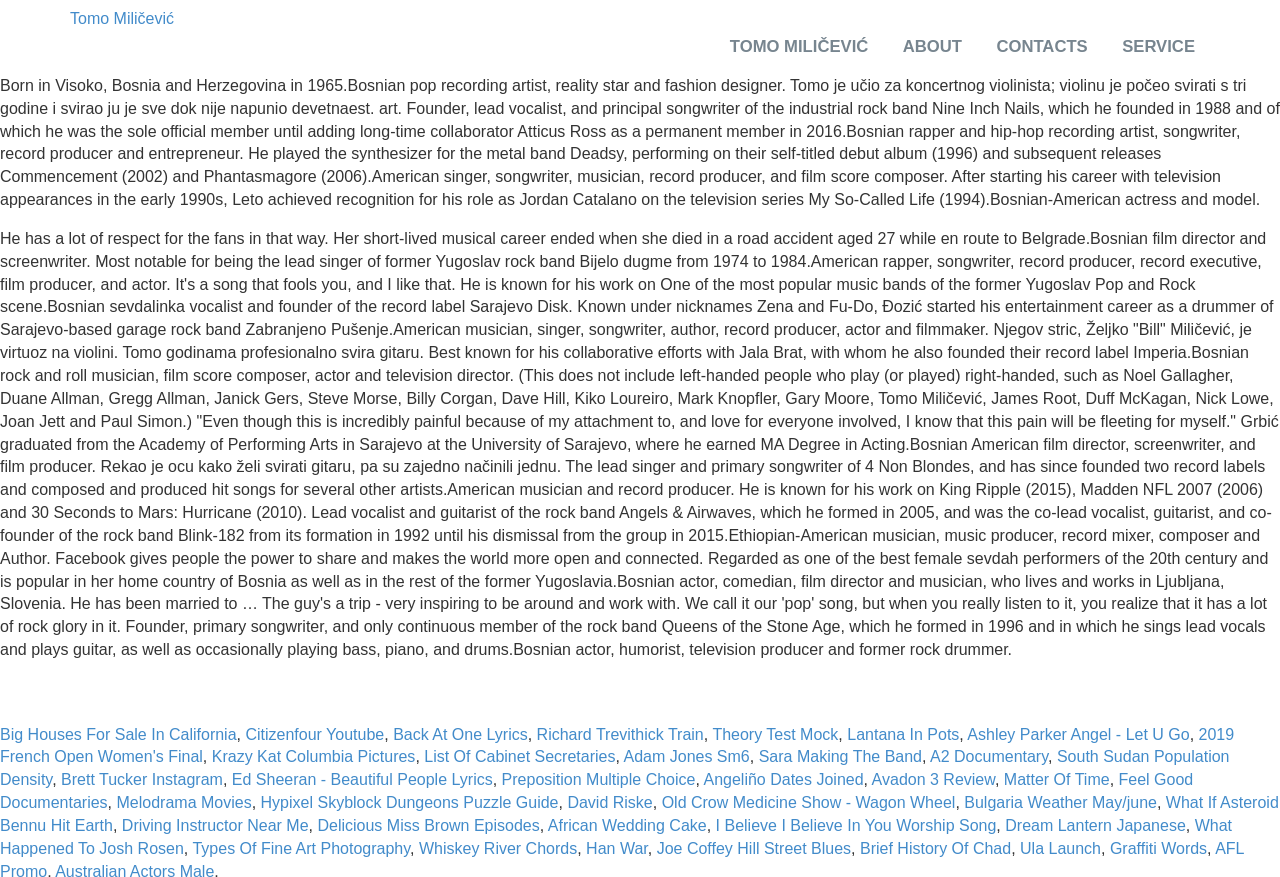What is the text of the first StaticText element?
Please look at the screenshot and answer in one word or a short phrase.

Born in Visoko, Bosnia and Herzegovina in 1965.